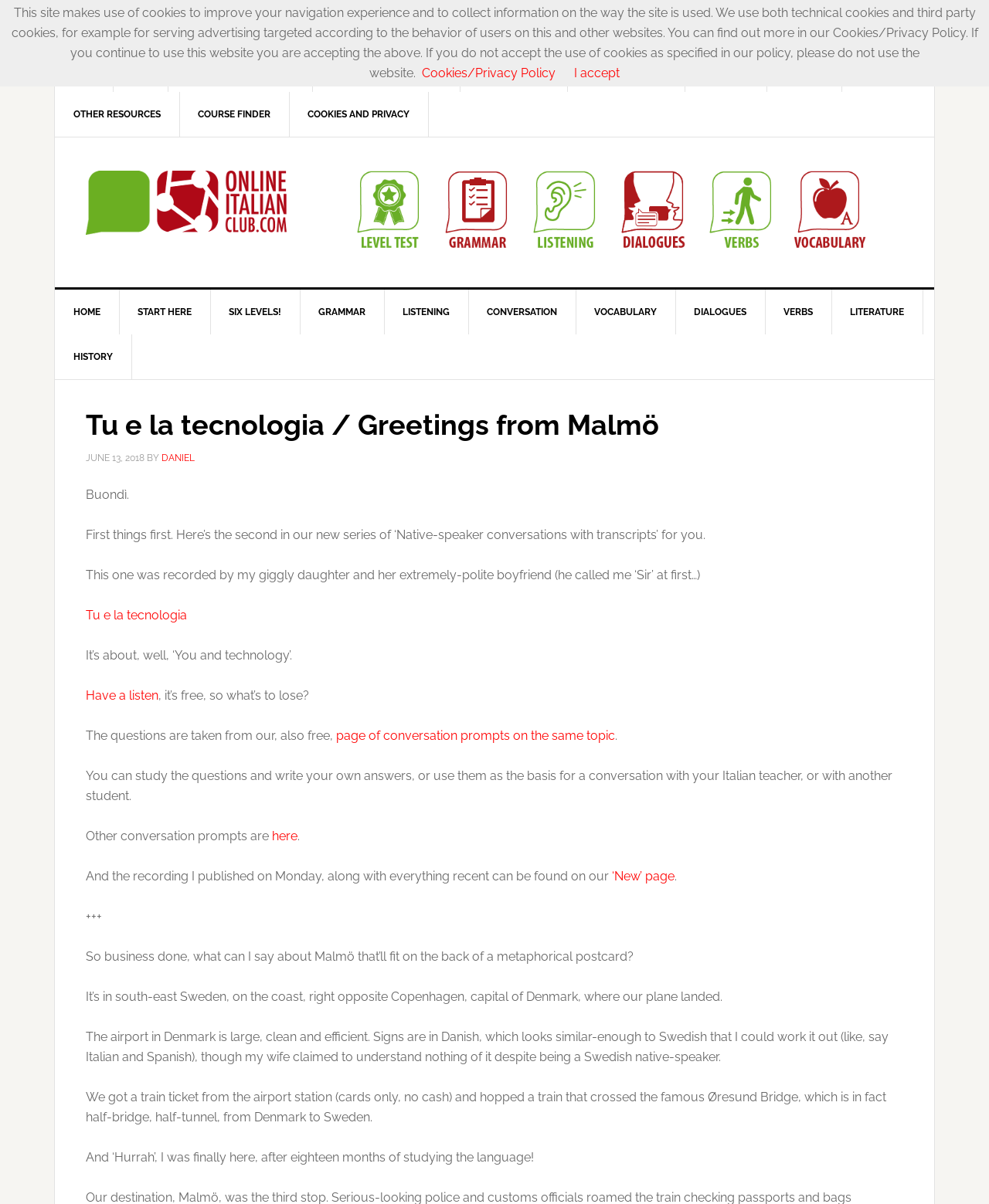Please provide the bounding box coordinates for the element that needs to be clicked to perform the instruction: "Click on the 'ONLINE ITALIAN CLUB' link". The coordinates must consist of four float numbers between 0 and 1, formatted as [left, top, right, bottom].

[0.087, 0.14, 0.29, 0.198]